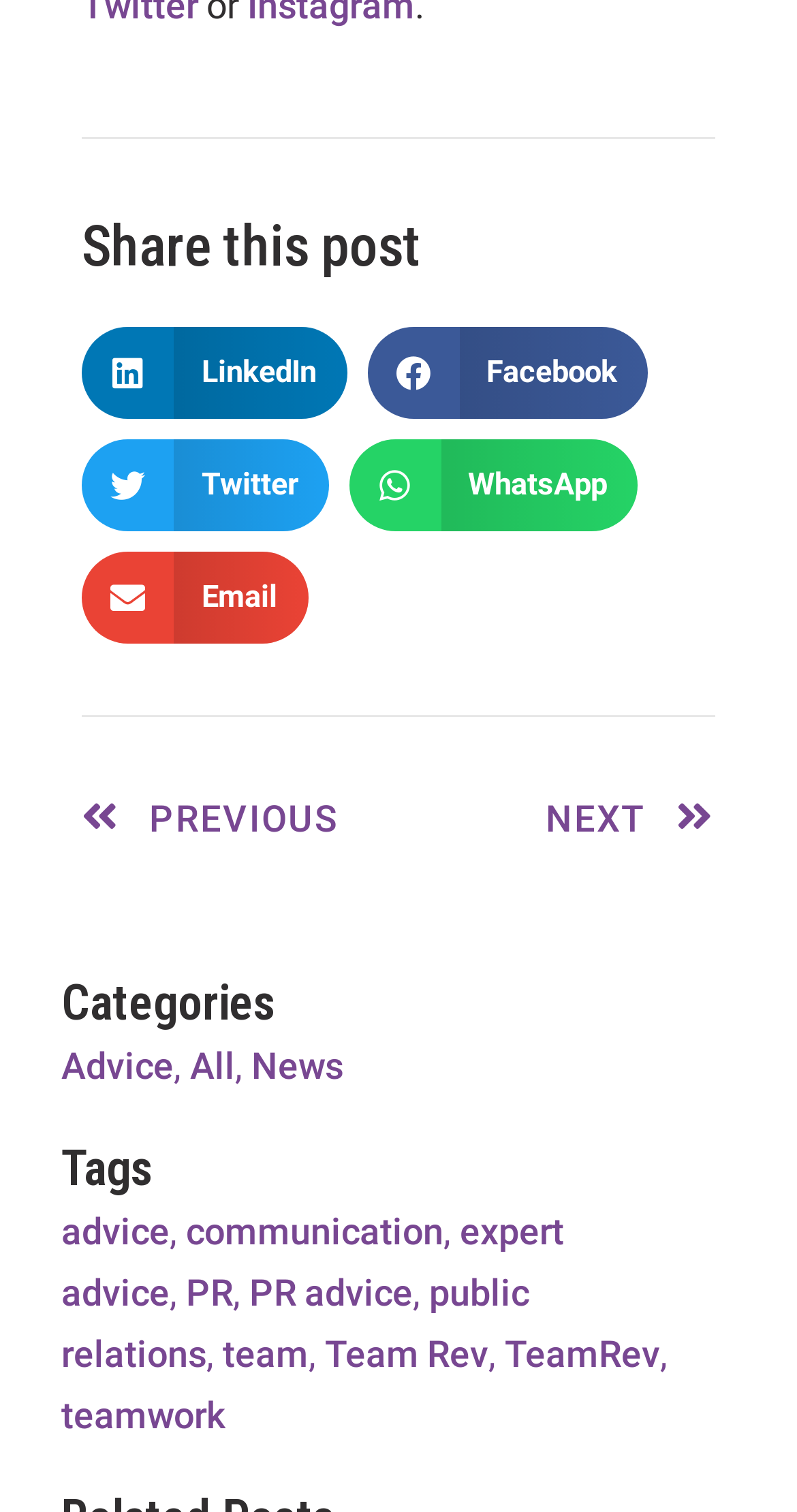How many social media platforms can the post be shared on?
Using the image as a reference, give an elaborate response to the question.

The 'Share this post' section contains five buttons, each corresponding to a different social media platform: LinkedIn, Facebook, Twitter, WhatsApp, and Email. Therefore, the post can be shared on five different platforms.